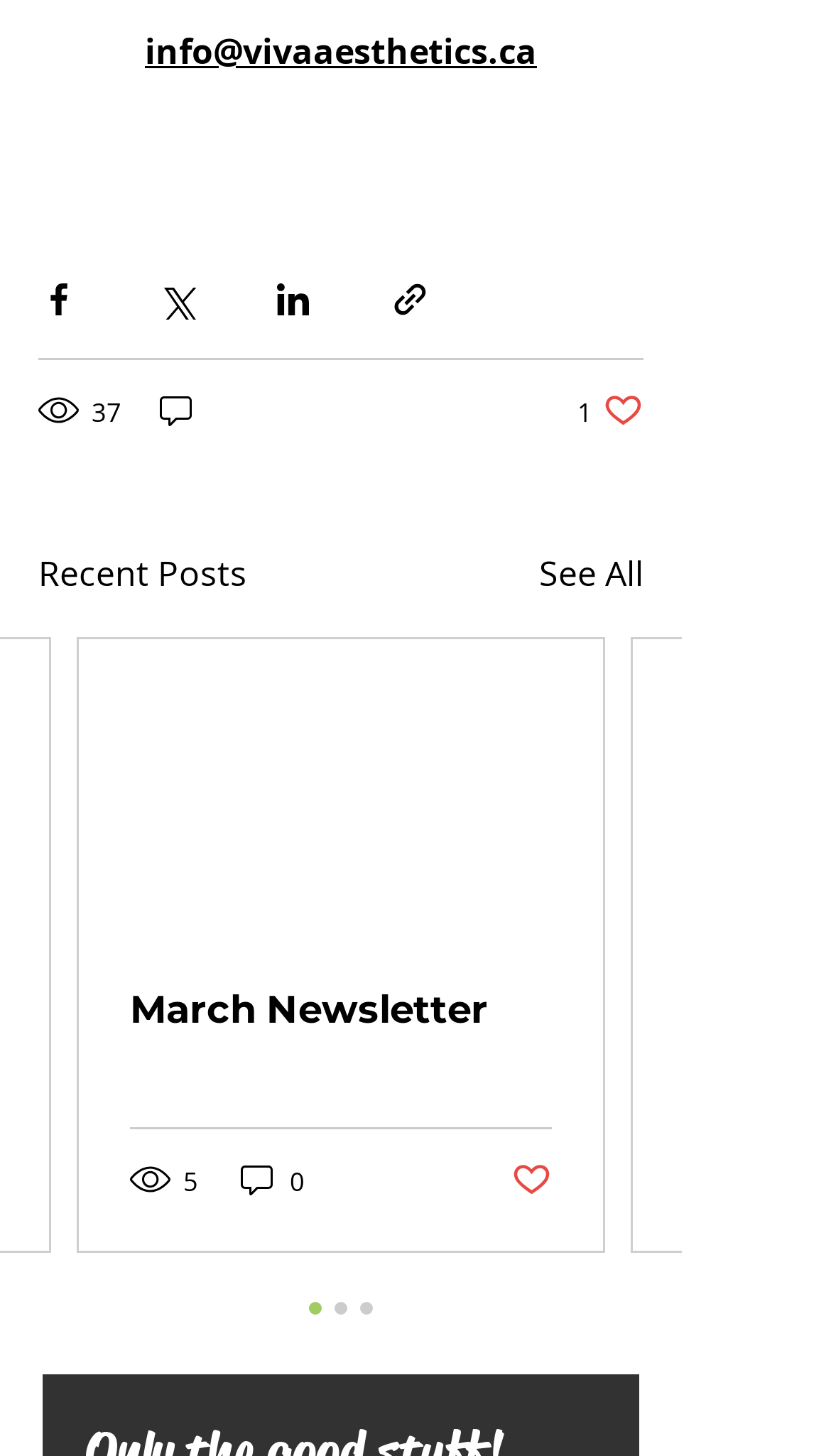Can you specify the bounding box coordinates for the region that should be clicked to fulfill this instruction: "See all posts".

[0.649, 0.376, 0.774, 0.412]